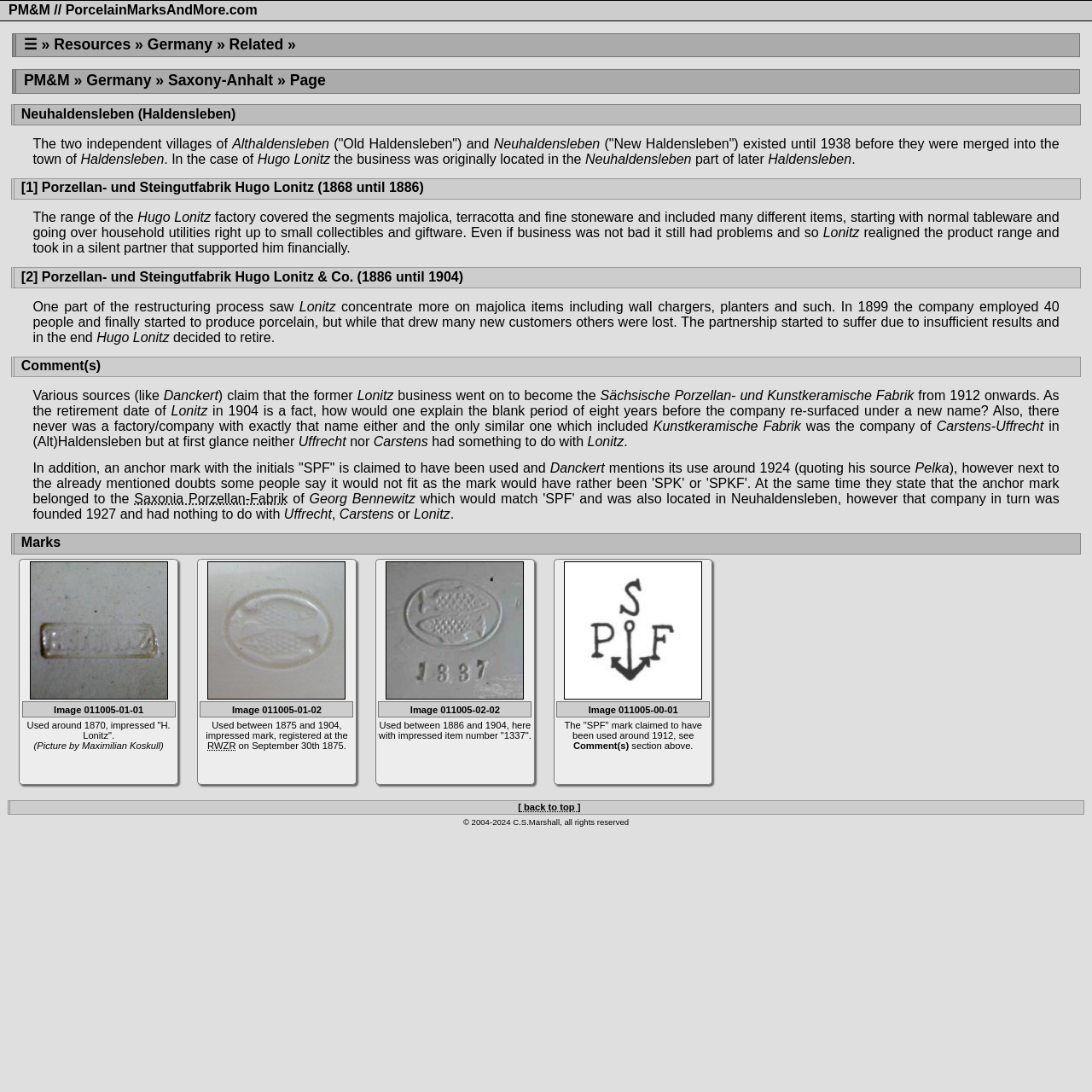What type of products did the factory of Hugo Lonitz produce?
Provide a concise answer using a single word or phrase based on the image.

Majolica, terracotta, and fine stoneware